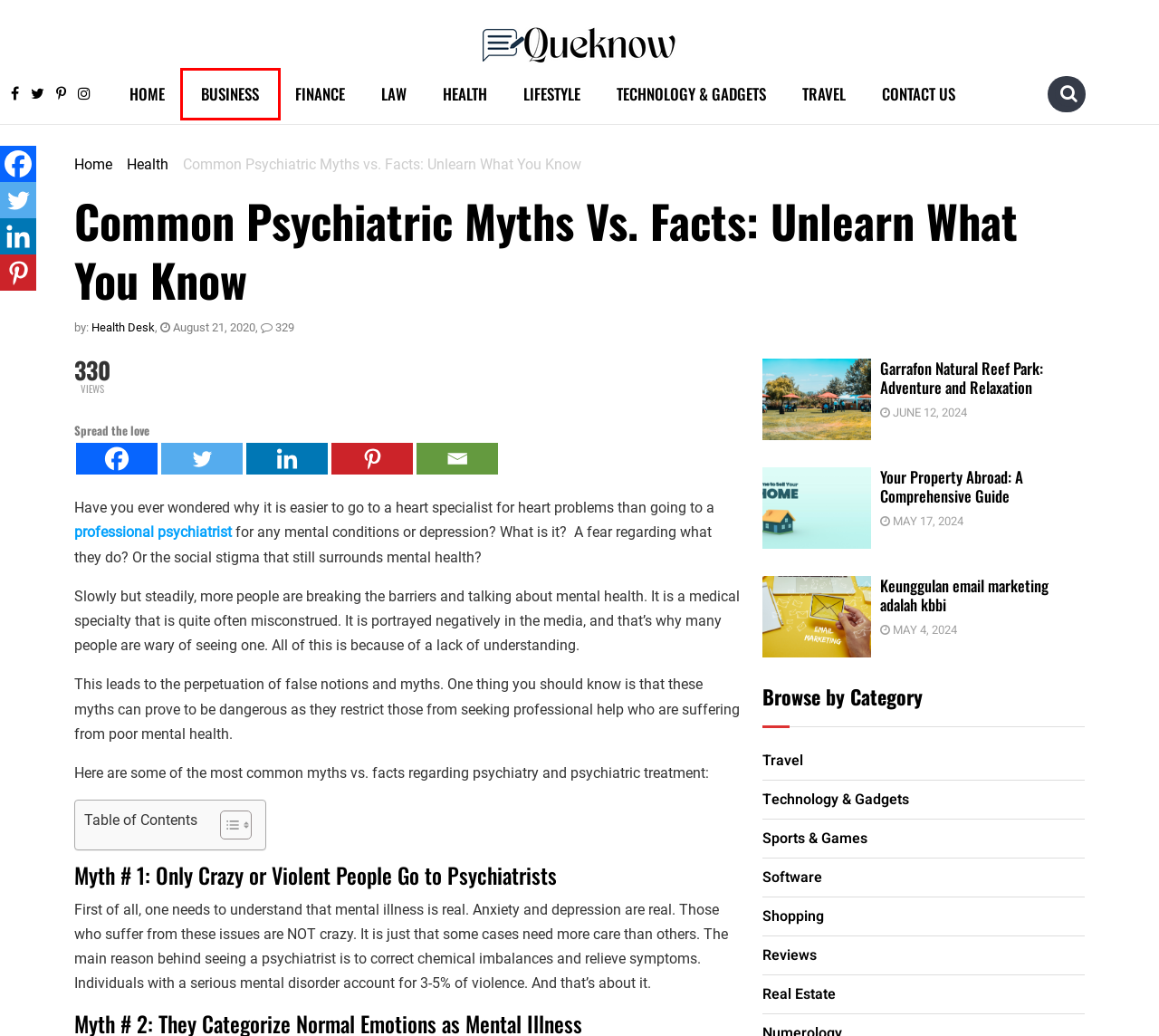Review the screenshot of a webpage containing a red bounding box around an element. Select the description that best matches the new webpage after clicking the highlighted element. The options are:
A. Blogs About Shopping - Queknow
B. Topics For Lifestyle Blog - Queknow
C. Tips For Traveling - Best Blog For Travellers
D. Blogs About Finance - Queknow
E. Garrafon Natural Reef Park: Adventure And Relaxation Queknow
F. Blogs About Lawyers | Write For Us | Queknow
G. Best Ideas And Topics On Recent Technology
H. Blogs For Businesses - Queknow

H